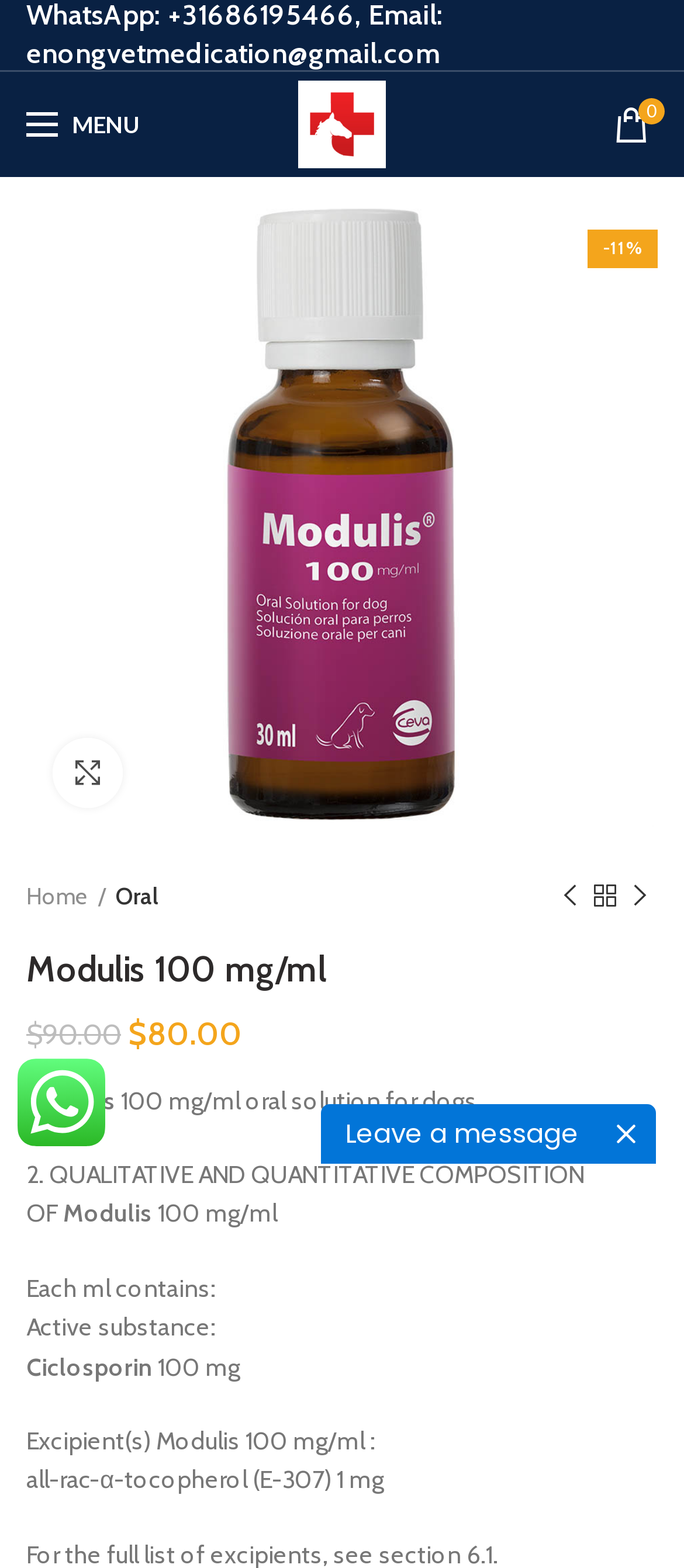What is the price of the product?
Use the image to answer the question with a single word or phrase.

$80.00